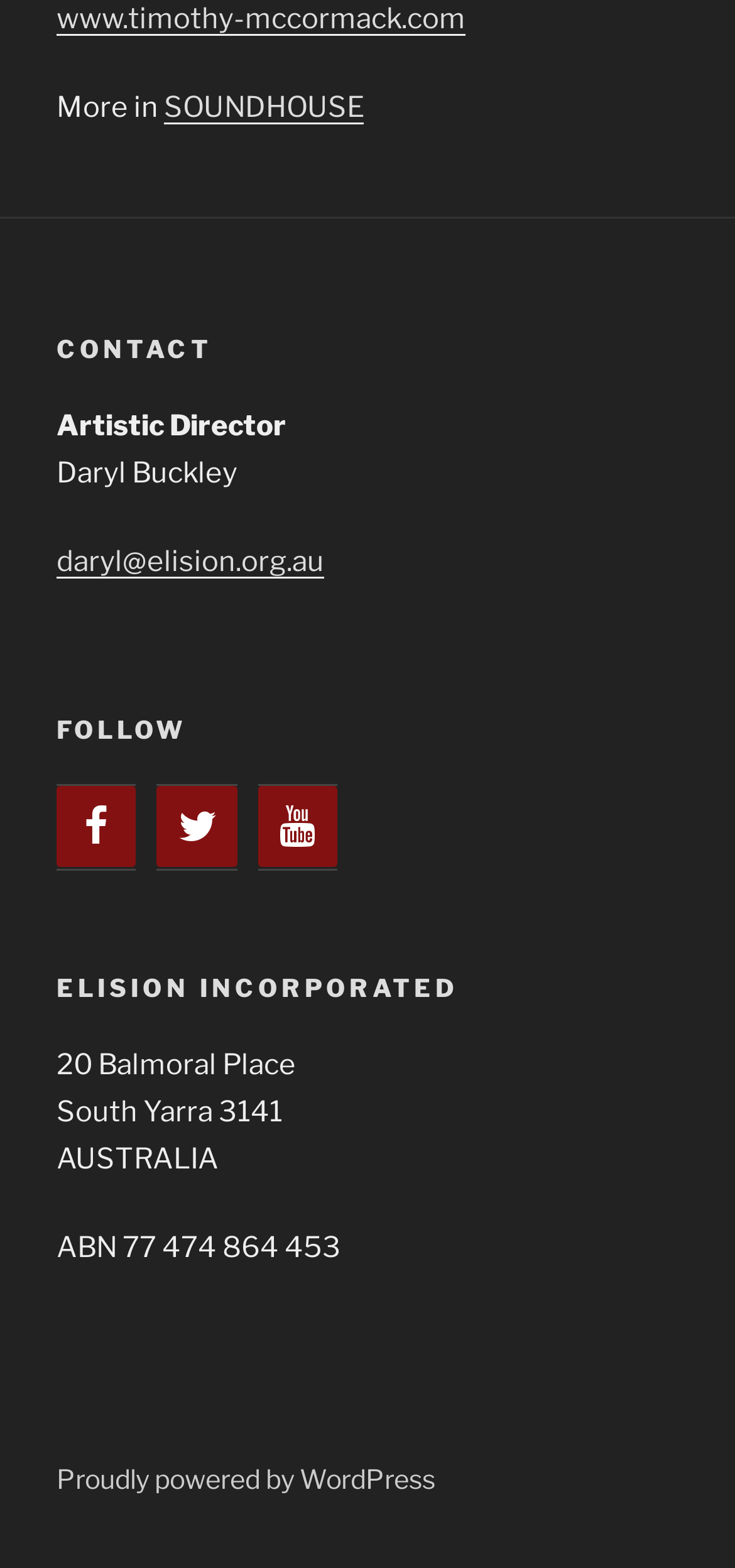Extract the bounding box for the UI element that matches this description: "Proudly powered by WordPress".

[0.077, 0.932, 0.592, 0.953]